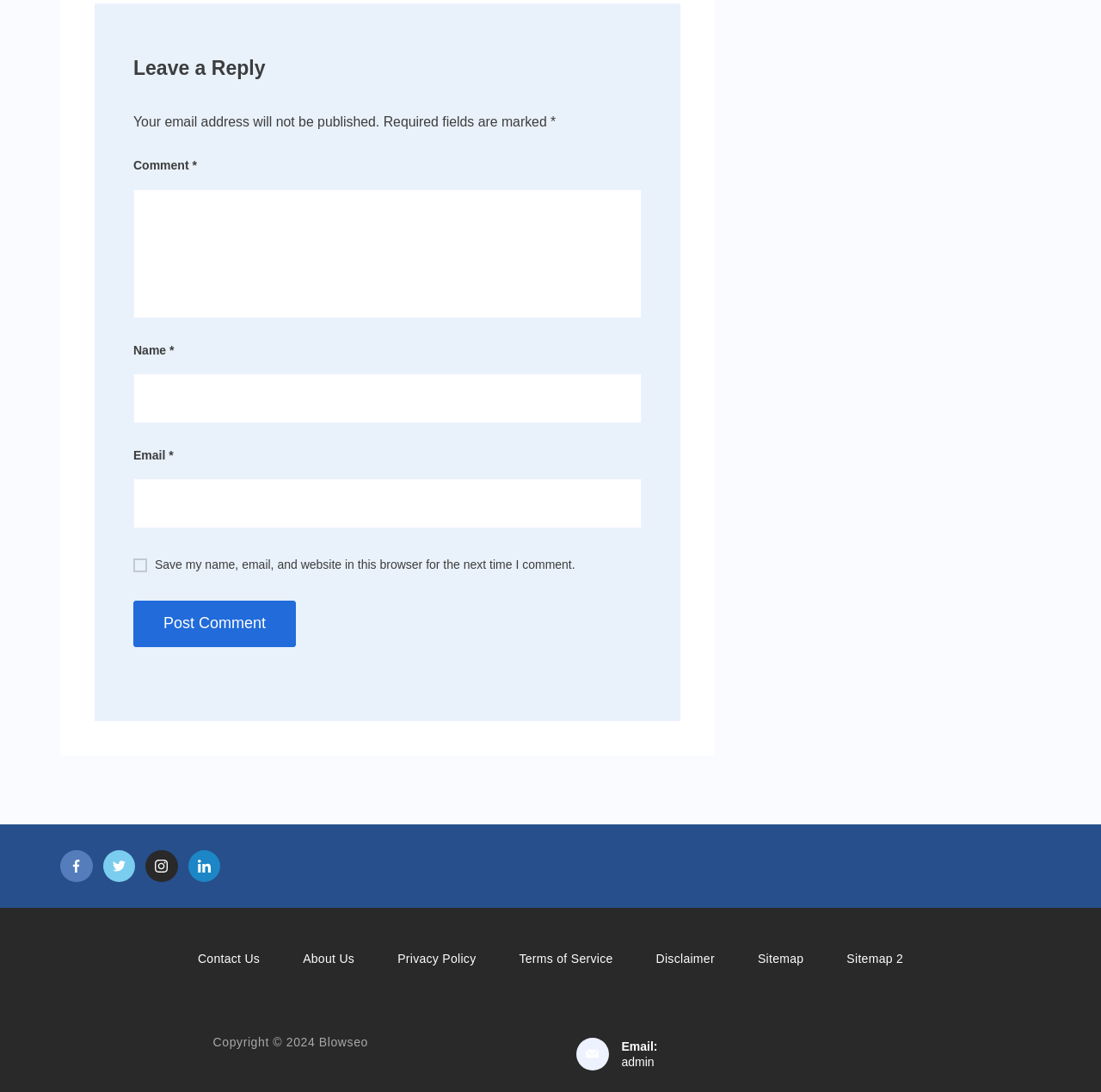Identify the bounding box coordinates for the element you need to click to achieve the following task: "Leave a comment". The coordinates must be four float values ranging from 0 to 1, formatted as [left, top, right, bottom].

[0.121, 0.173, 0.583, 0.291]